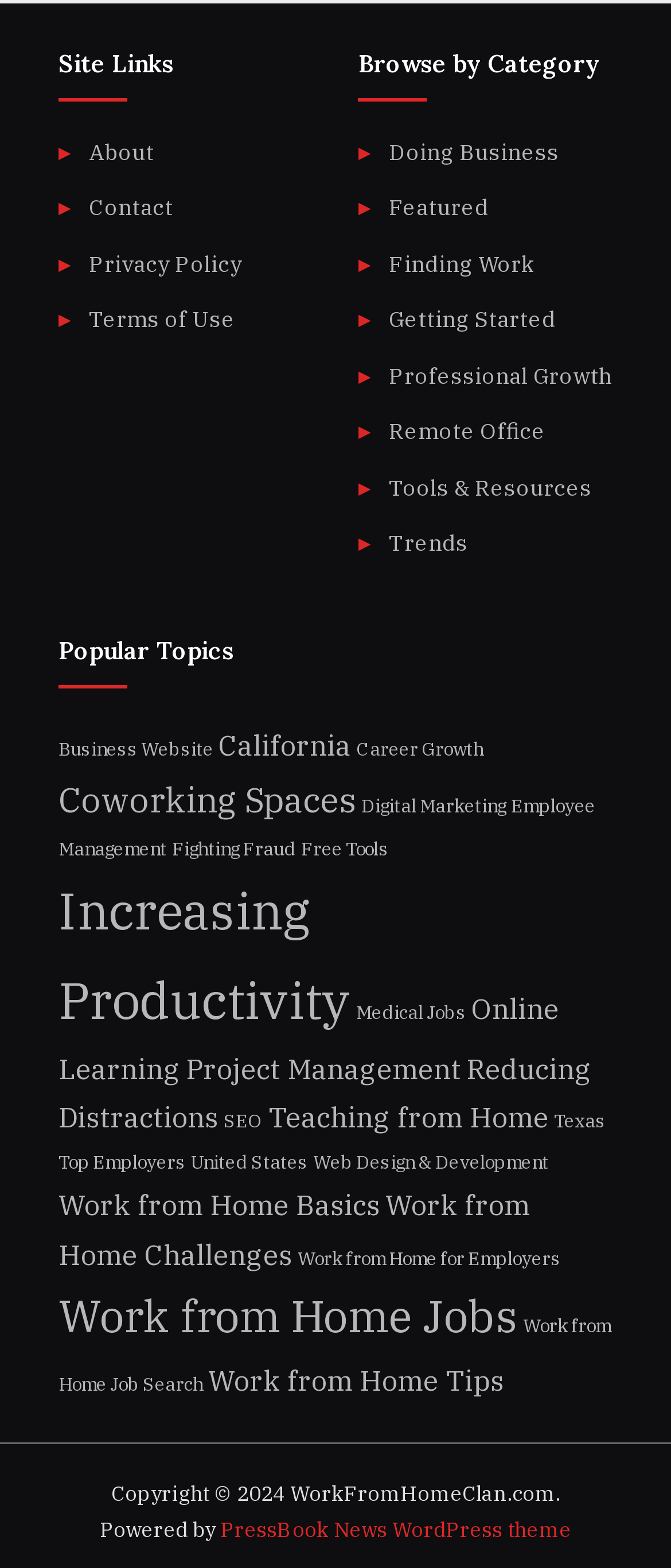Please provide a brief answer to the following inquiry using a single word or phrase:
How many sections are there on the website?

3